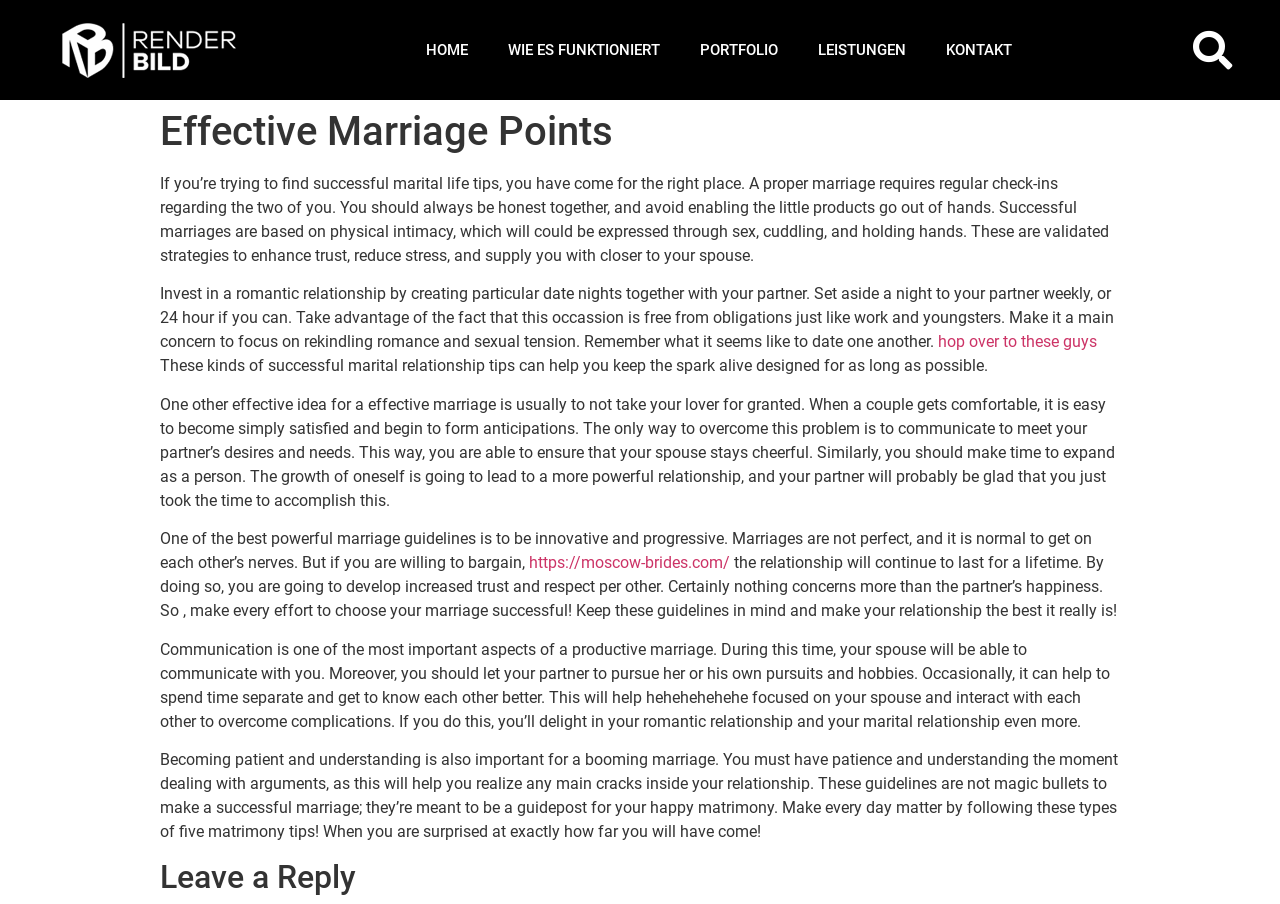Provide your answer in one word or a succinct phrase for the question: 
What is the purpose of date nights in a marriage?

Rekindle romance and sexual tension